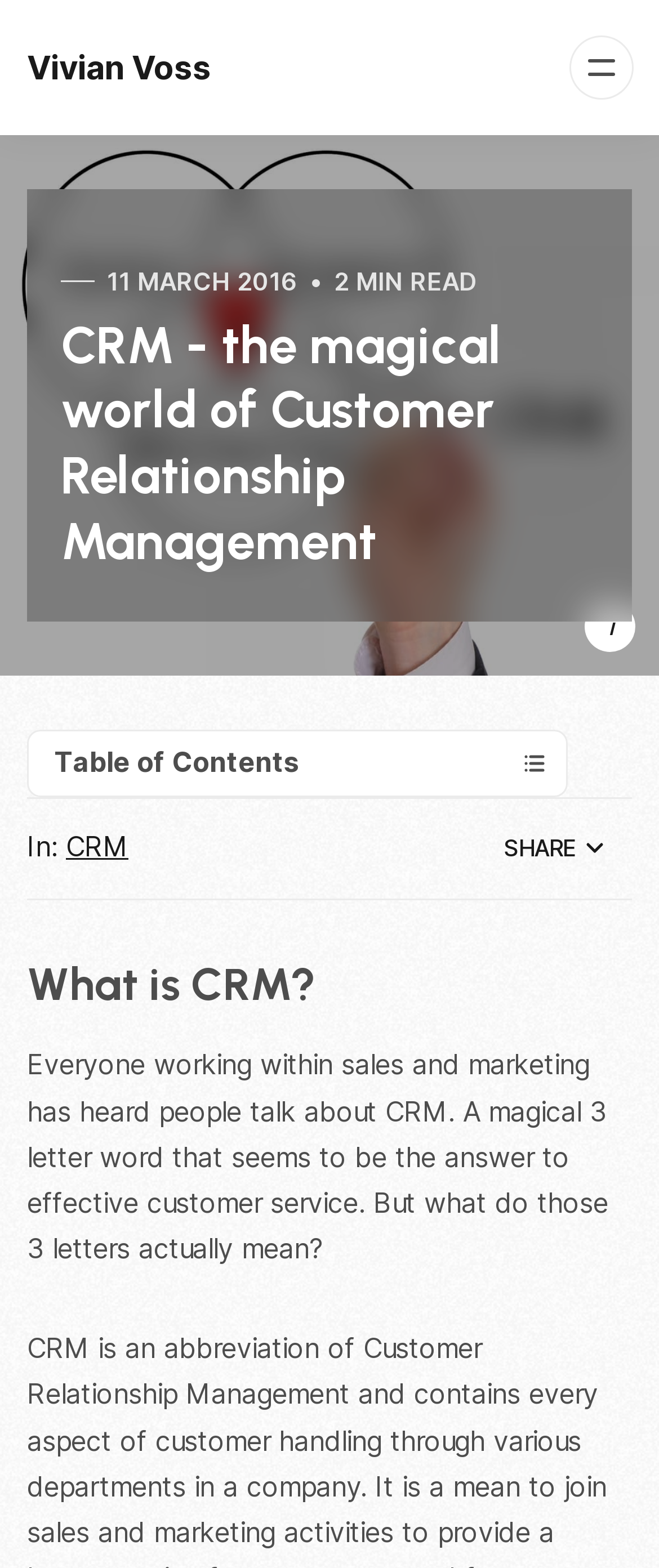Respond concisely with one word or phrase to the following query:
What is the date of publication of this article?

11 MARCH 2016